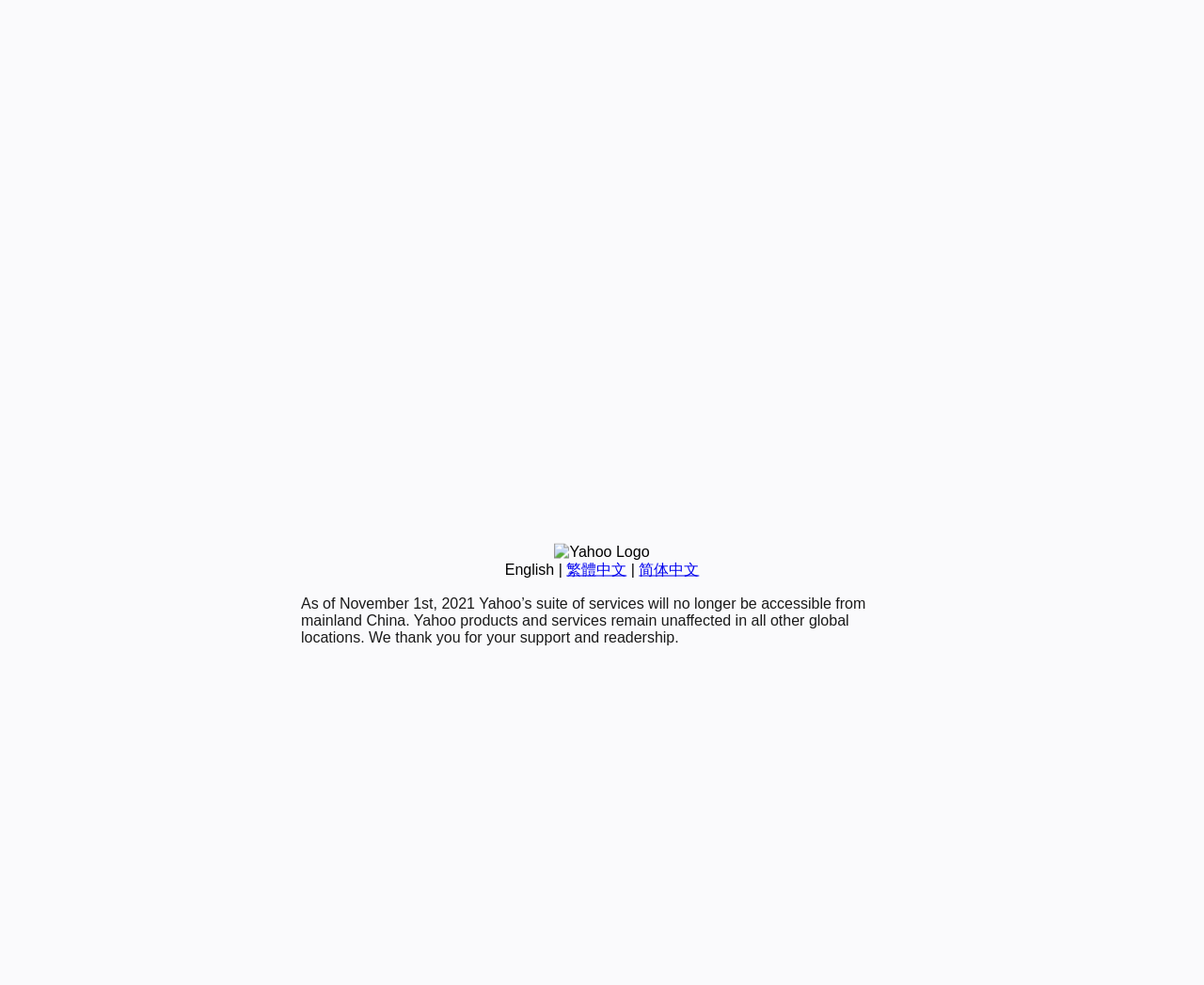Provide the bounding box coordinates in the format (top-left x, top-left y, bottom-right x, bottom-right y). All values are floating point numbers between 0 and 1. Determine the bounding box coordinate of the UI element described as: 简体中文

[0.531, 0.57, 0.581, 0.586]